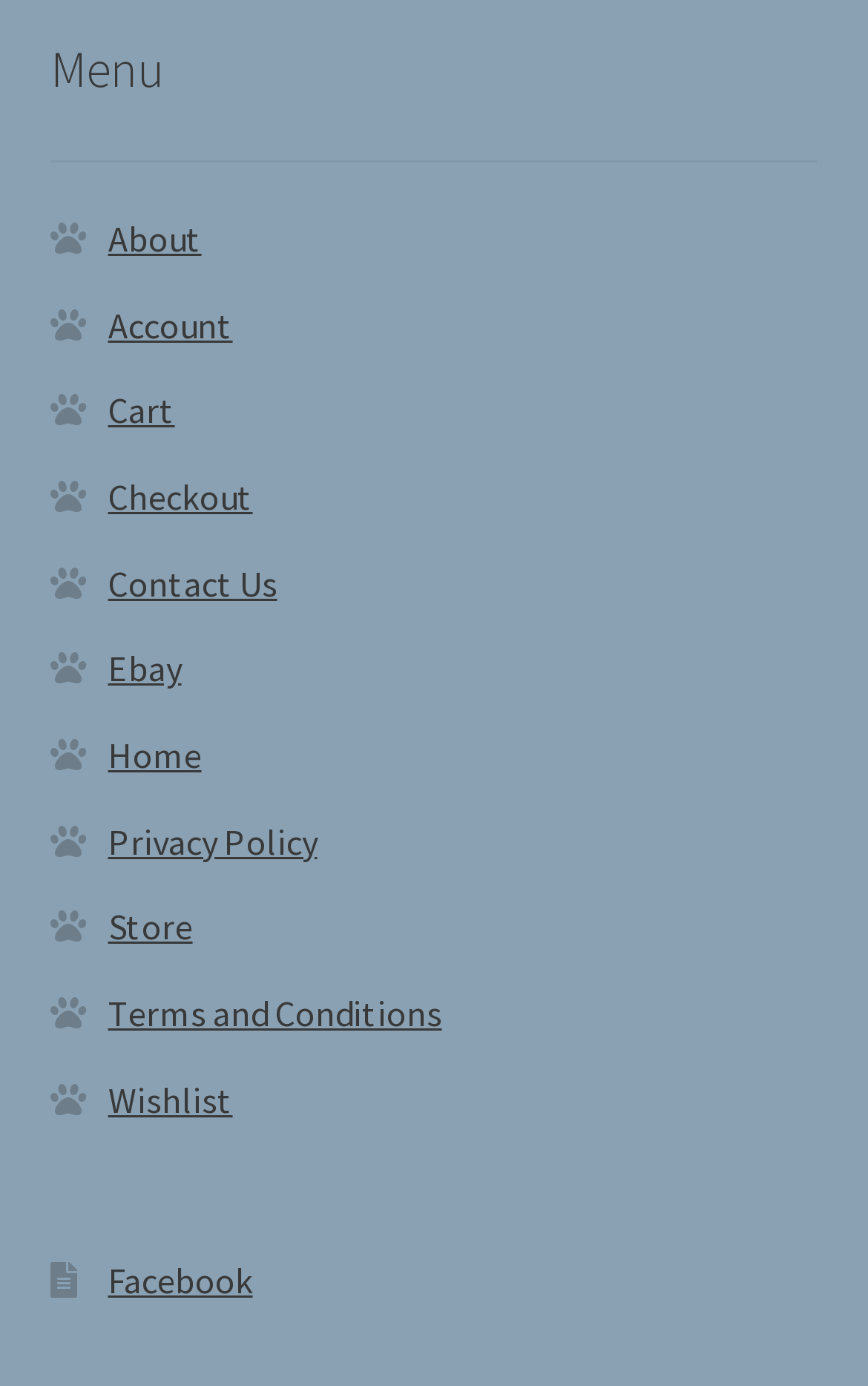Could you locate the bounding box coordinates for the section that should be clicked to accomplish this task: "go to home page".

[0.124, 0.528, 0.232, 0.56]